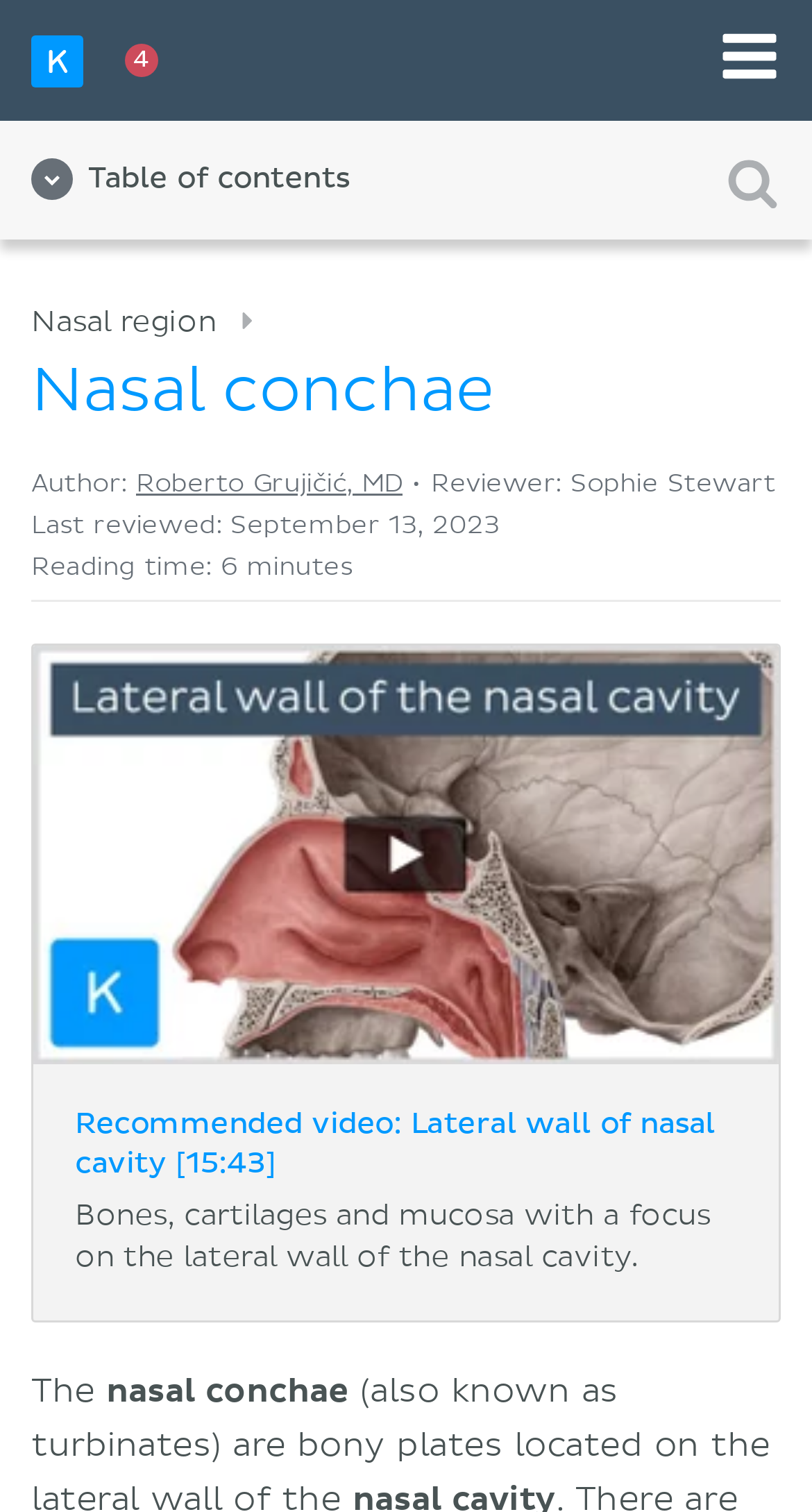Please respond to the question with a concise word or phrase:
How long does it take to read this article?

6 minutes